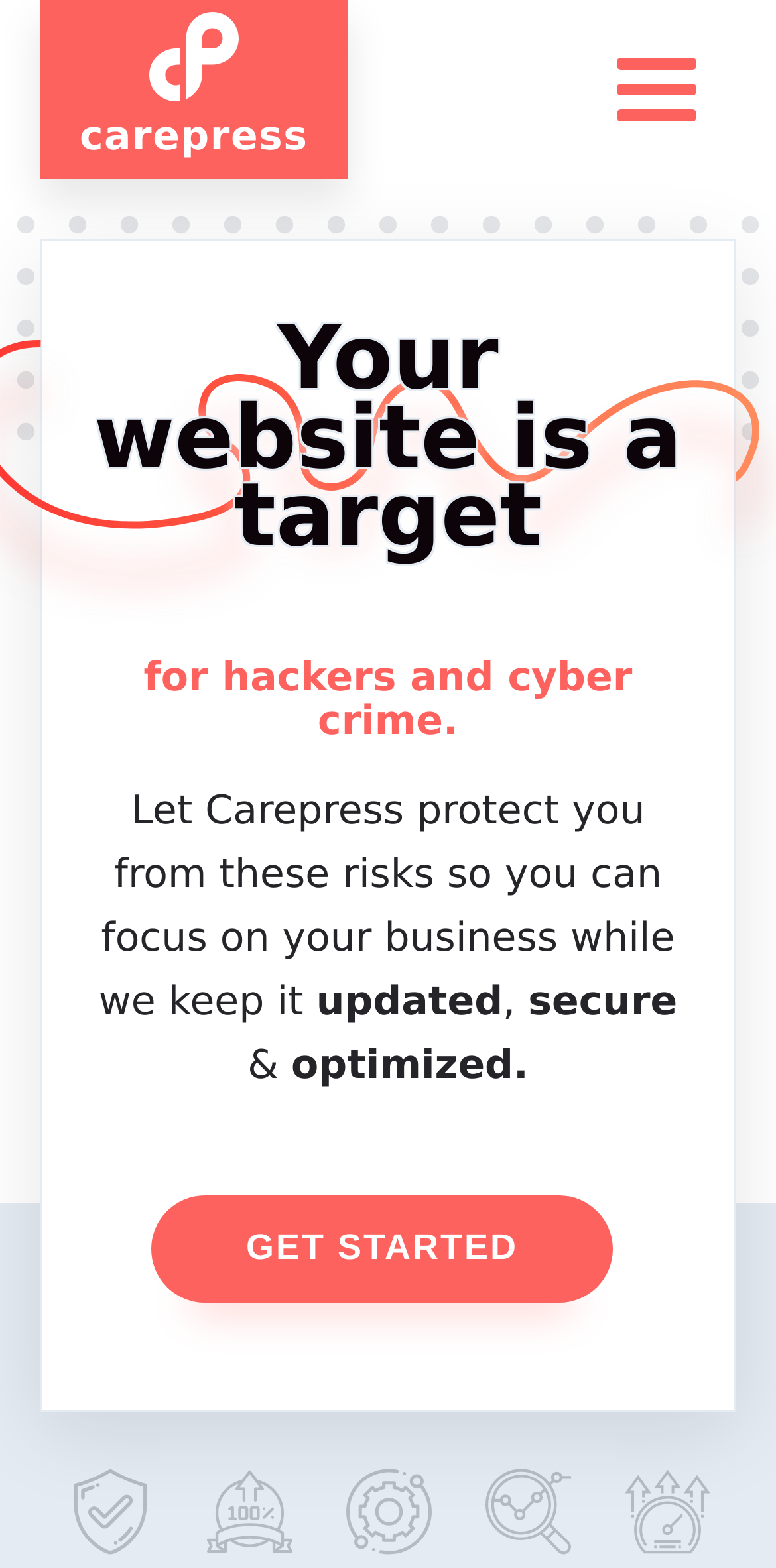What is the name of the company?
Make sure to answer the question with a detailed and comprehensive explanation.

The name of the company can be found in the top-left corner of the webpage, where it says 'CarePress - Taking care of websites'.